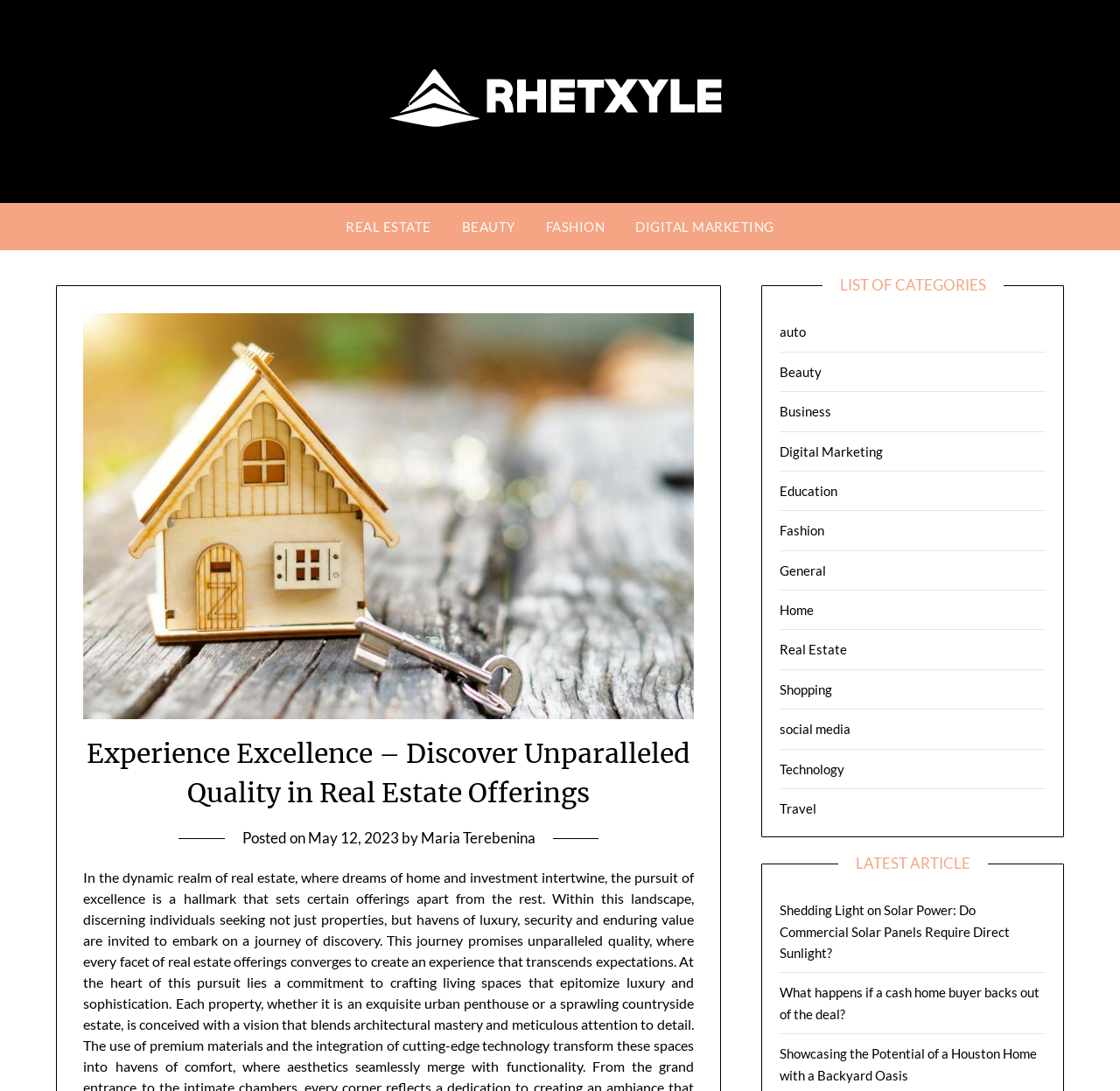How many categories are listed?
Using the image, provide a detailed and thorough answer to the question.

I counted the number of links under the 'LIST OF CATEGORIES' heading, which are 'auto', 'Beauty', 'Business', 'Digital Marketing', 'Education', 'Fashion', 'General', 'Home', 'Real Estate', 'Shopping', 'social media', 'Technology', and 'Travel'.